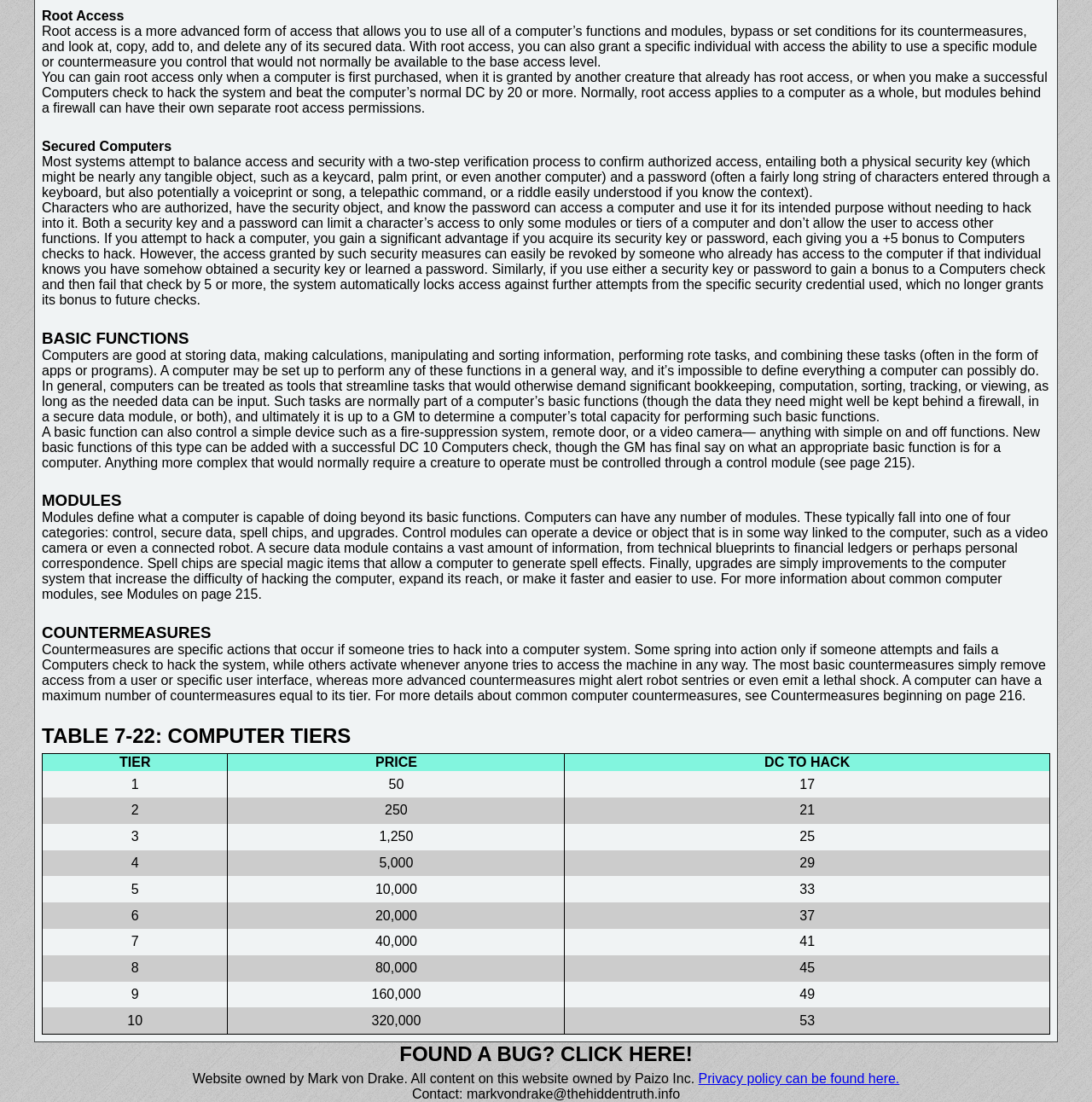Identify the bounding box of the UI component described as: "Found a bug? Click here!".

[0.031, 0.946, 0.969, 0.968]